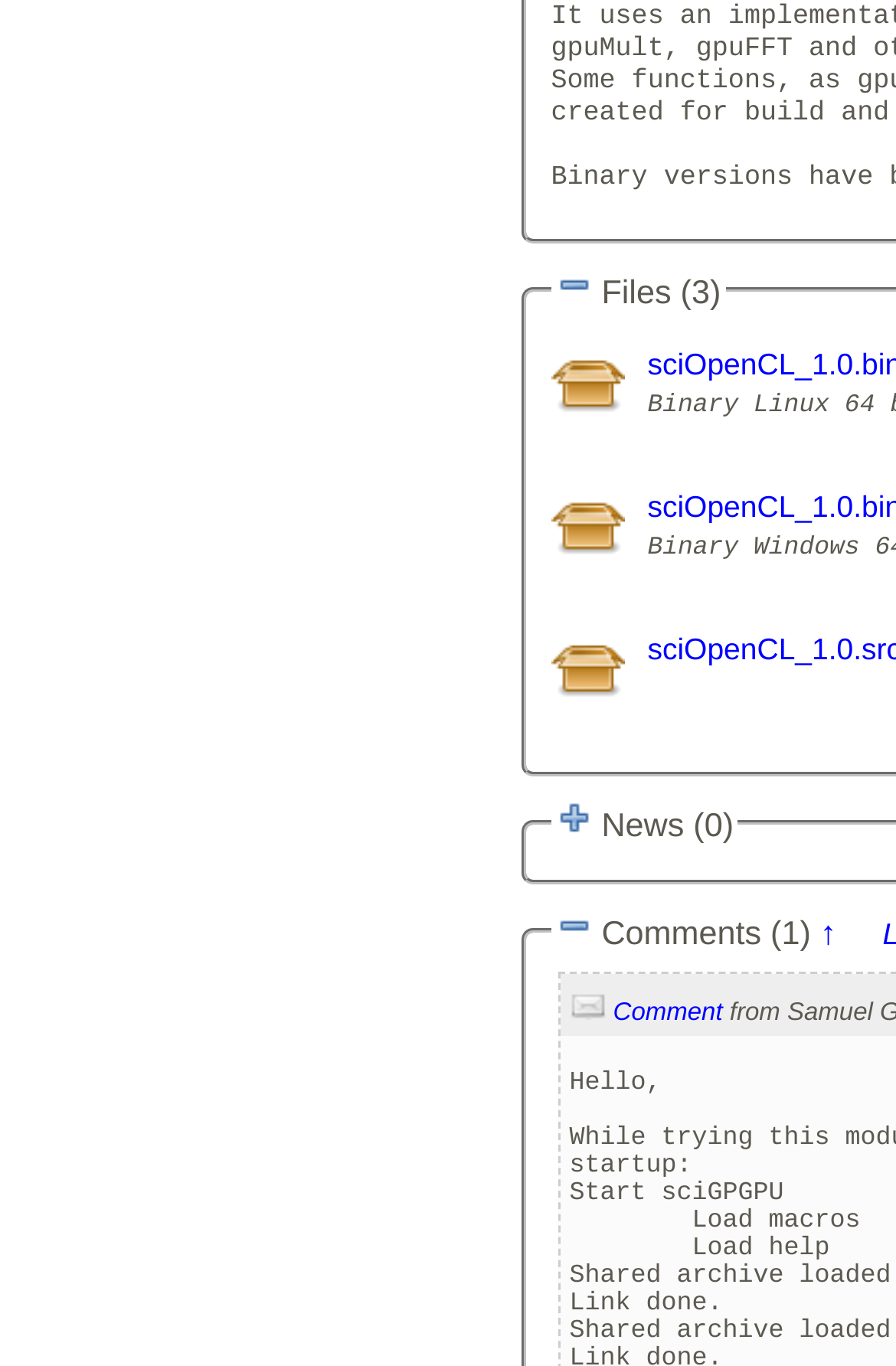Answer the question in one word or a short phrase:
What is the direction indicated by the arrow symbol?

Up